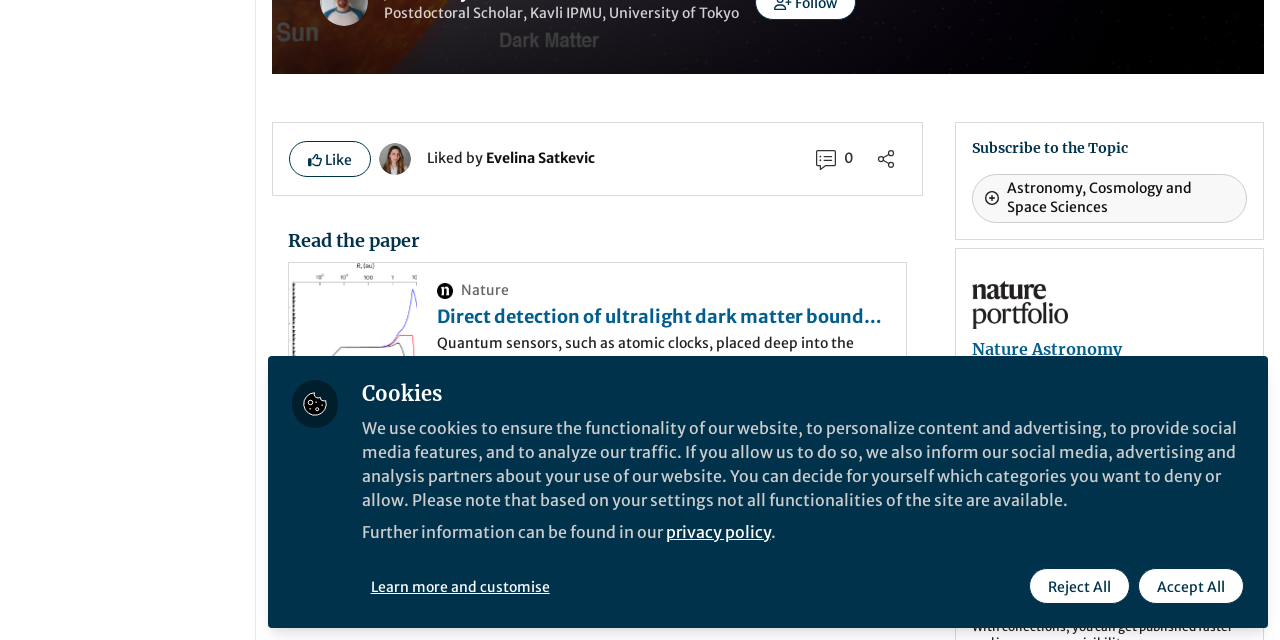Provide the bounding box coordinates for the UI element that is described as: "Learn more and customise".

[0.289, 0.888, 0.43, 0.944]